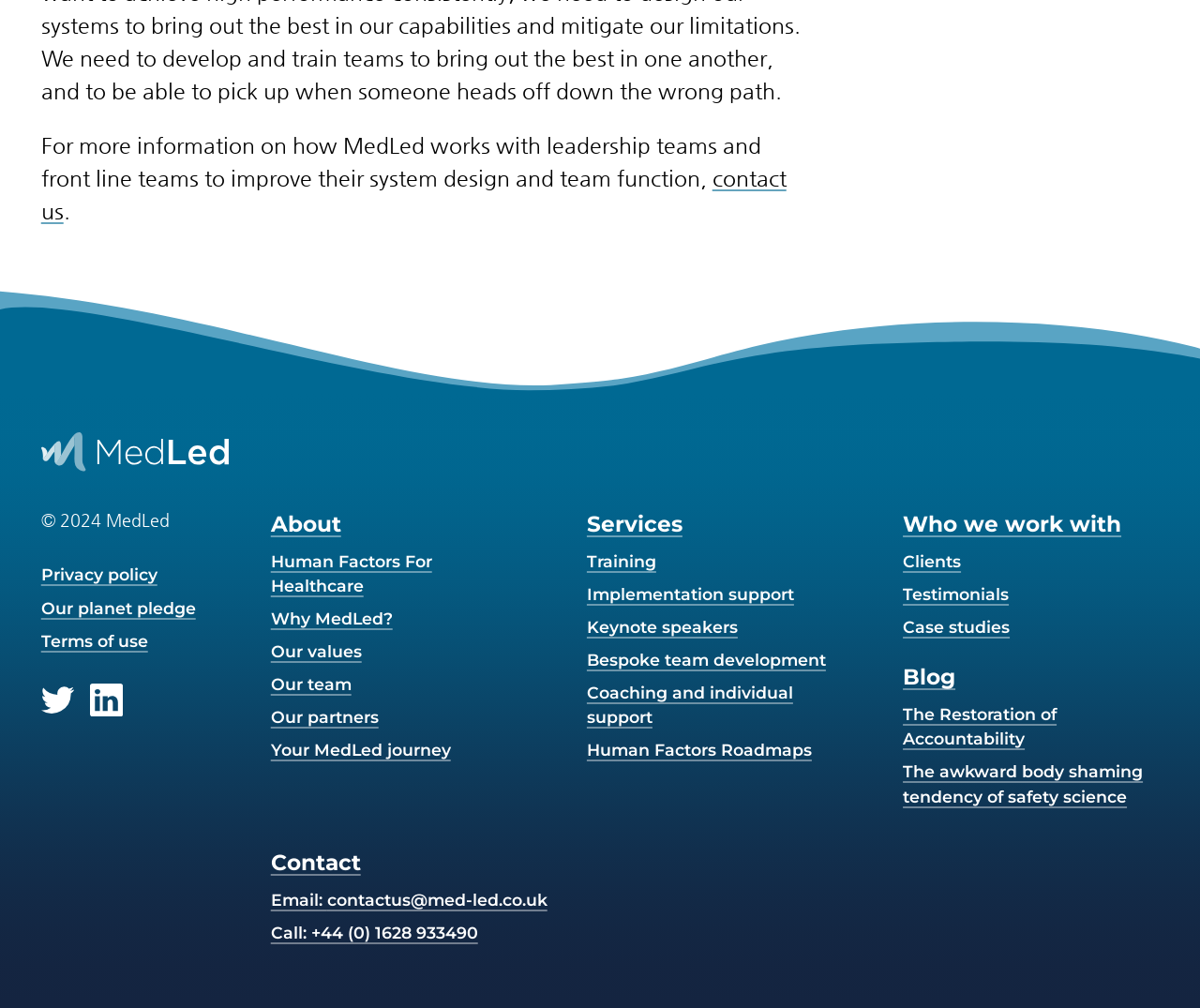What services does MedLed offer?
Analyze the image and provide a thorough answer to the question.

The services offered by MedLed can be found in the middle section of the webpage, where there are links to various services such as Training, Implementation support, Keynote speakers, and more. These links suggest that MedLed provides a range of services to its clients.